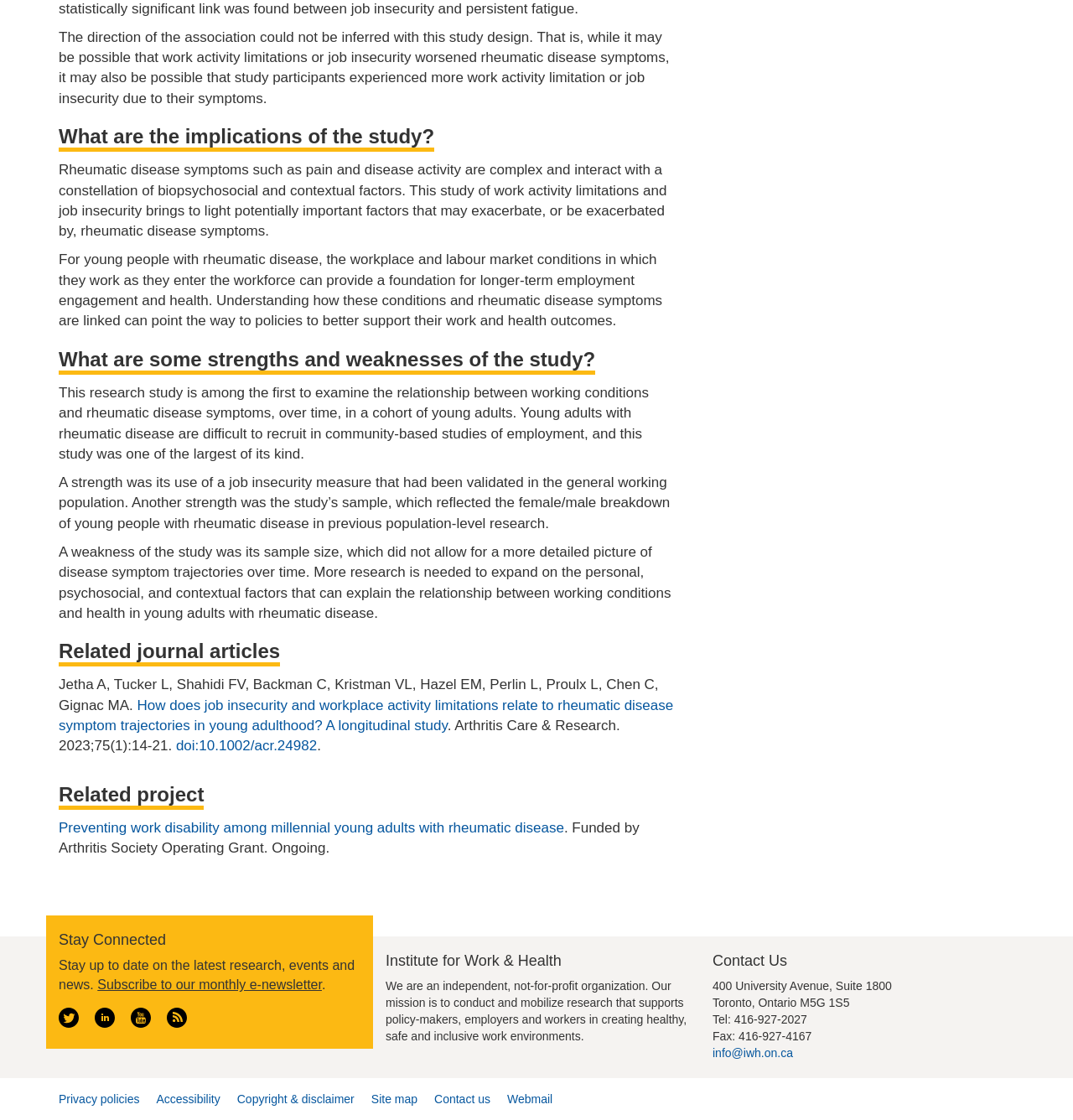Please identify the bounding box coordinates of the area that needs to be clicked to follow this instruction: "Follow on Twitter".

[0.055, 0.902, 0.073, 0.914]